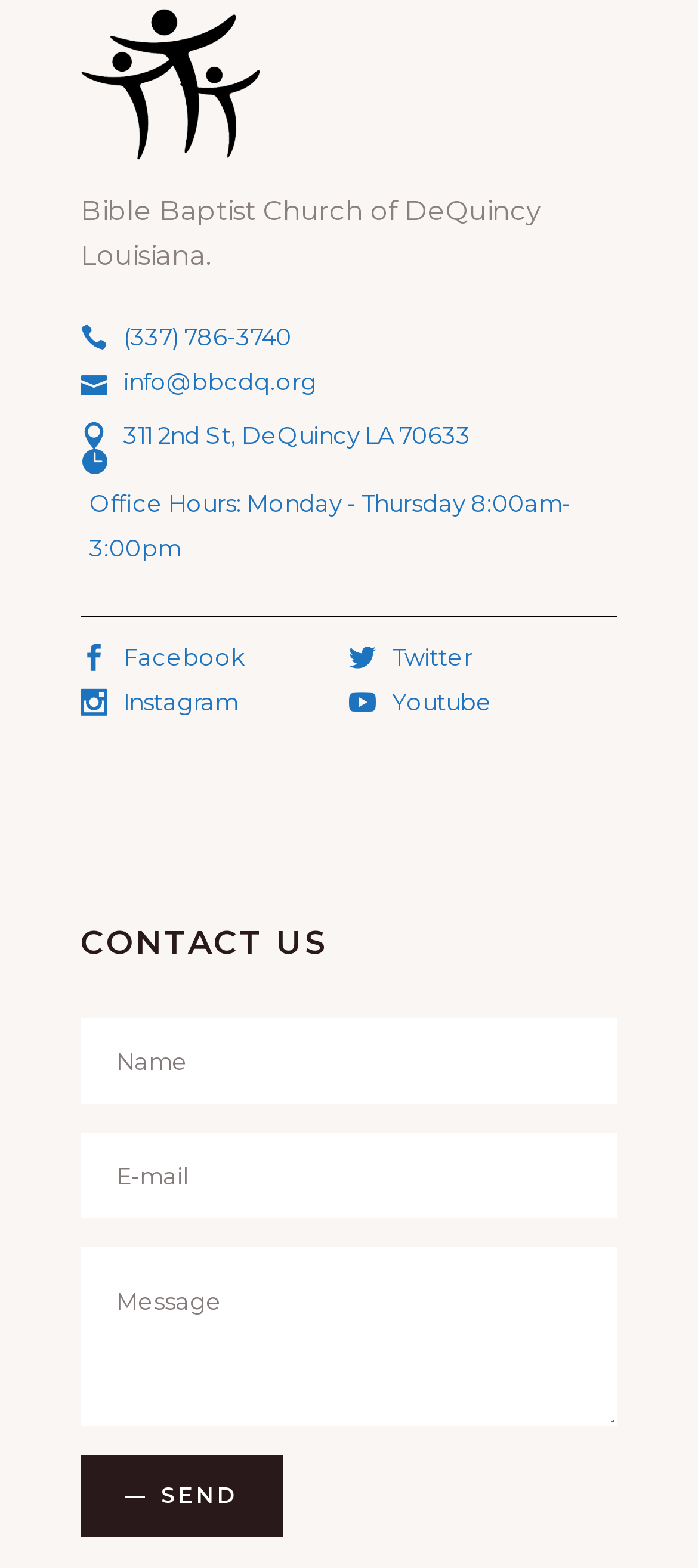Provide a single word or phrase to answer the given question: 
What is the purpose of the form on the webpage?

Contact form